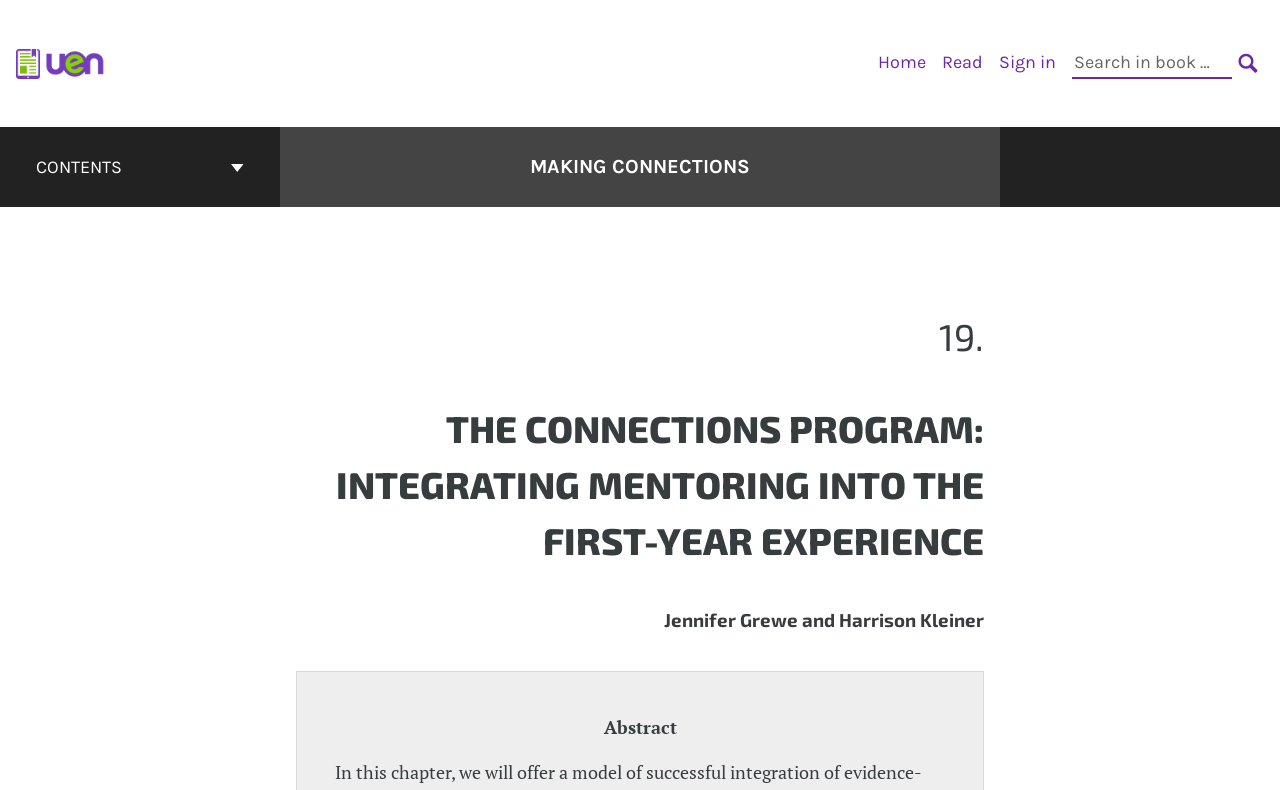Return the bounding box coordinates of the UI element that corresponds to this description: "aria-label="UEN Digital Press with Pressbooks"". The coordinates must be given as four float numbers in the range of 0 and 1, [left, top, right, bottom].

[0.012, 0.066, 0.087, 0.09]